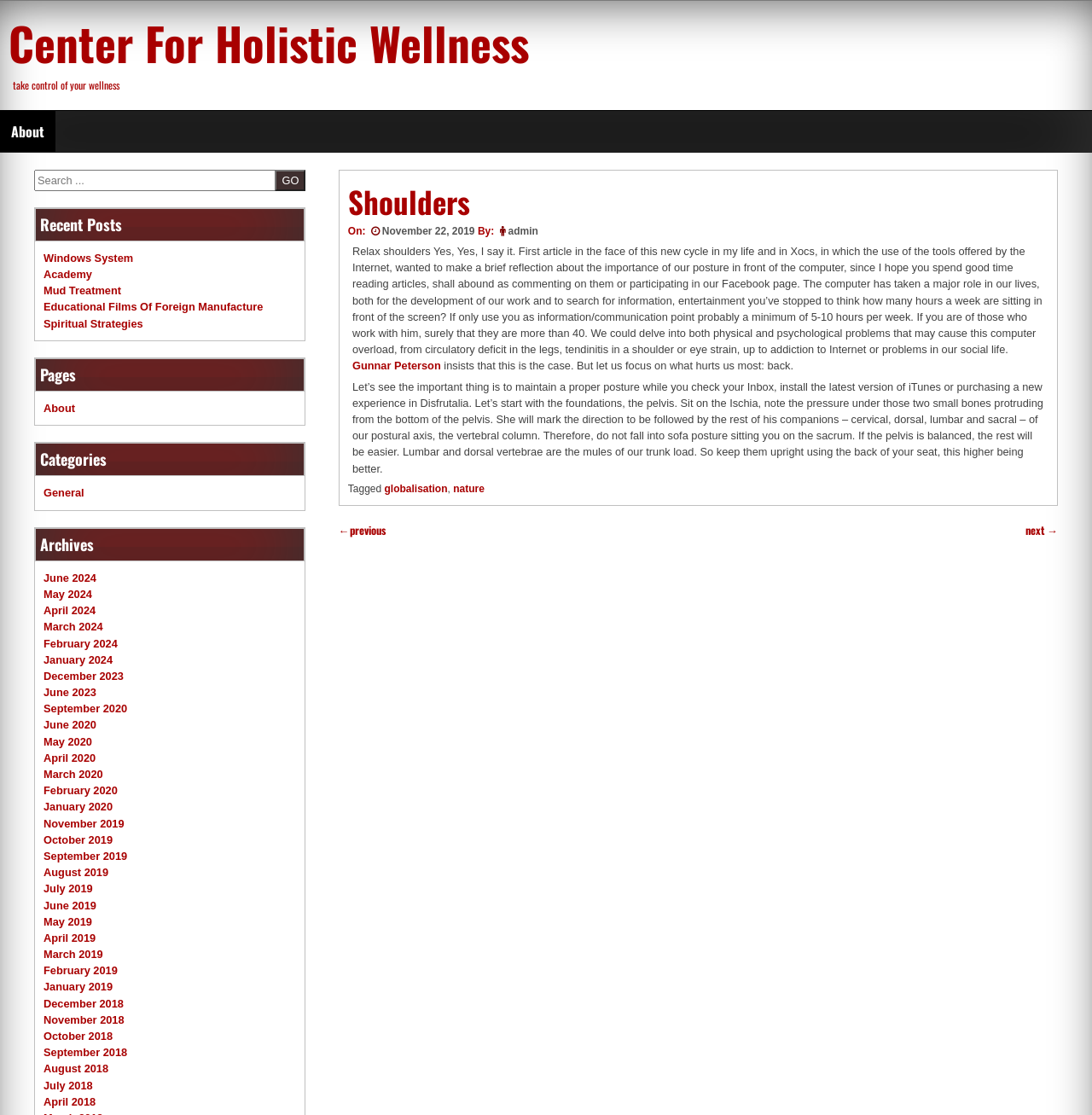Extract the bounding box coordinates for the UI element described by the text: "nature". The coordinates should be in the form of [left, top, right, bottom] with values between 0 and 1.

[0.415, 0.433, 0.444, 0.444]